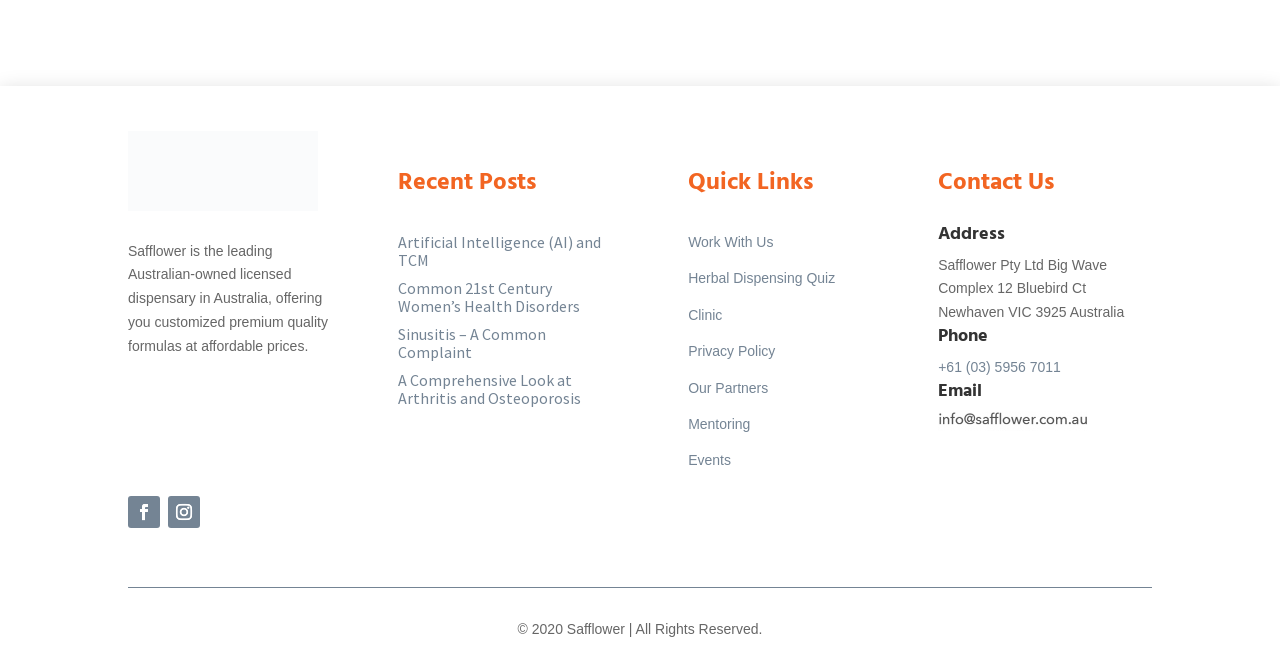What are the categories of posts listed on the webpage?
Kindly offer a comprehensive and detailed response to the question.

The heading element with text 'Recent Posts' is followed by several article elements, each containing a heading and a link, which suggests that the categories of posts listed on the webpage are Recent Posts.